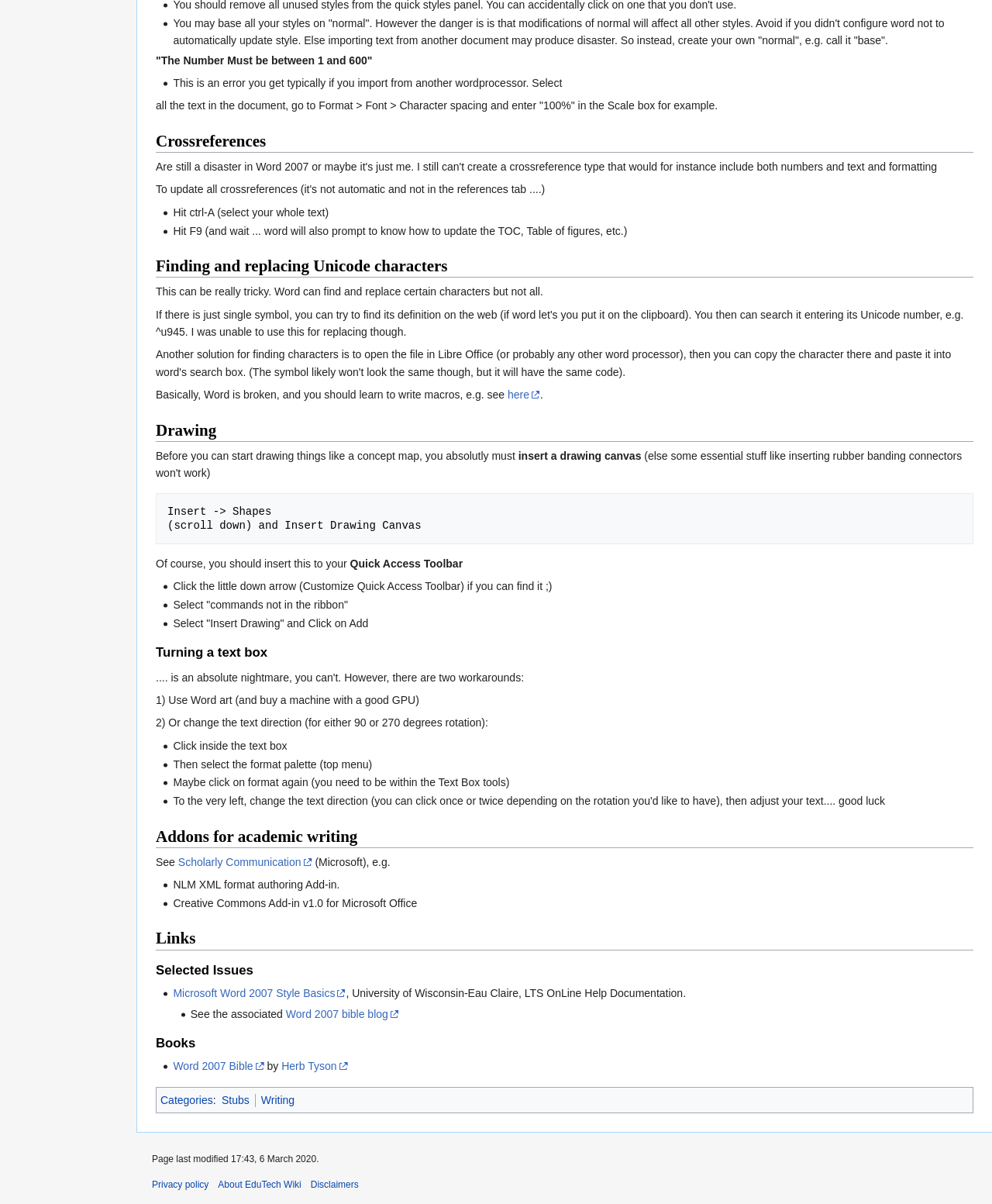Indicate the bounding box coordinates of the element that must be clicked to execute the instruction: "Click the link 'here'". The coordinates should be given as four float numbers between 0 and 1, i.e., [left, top, right, bottom].

[0.512, 0.323, 0.544, 0.333]